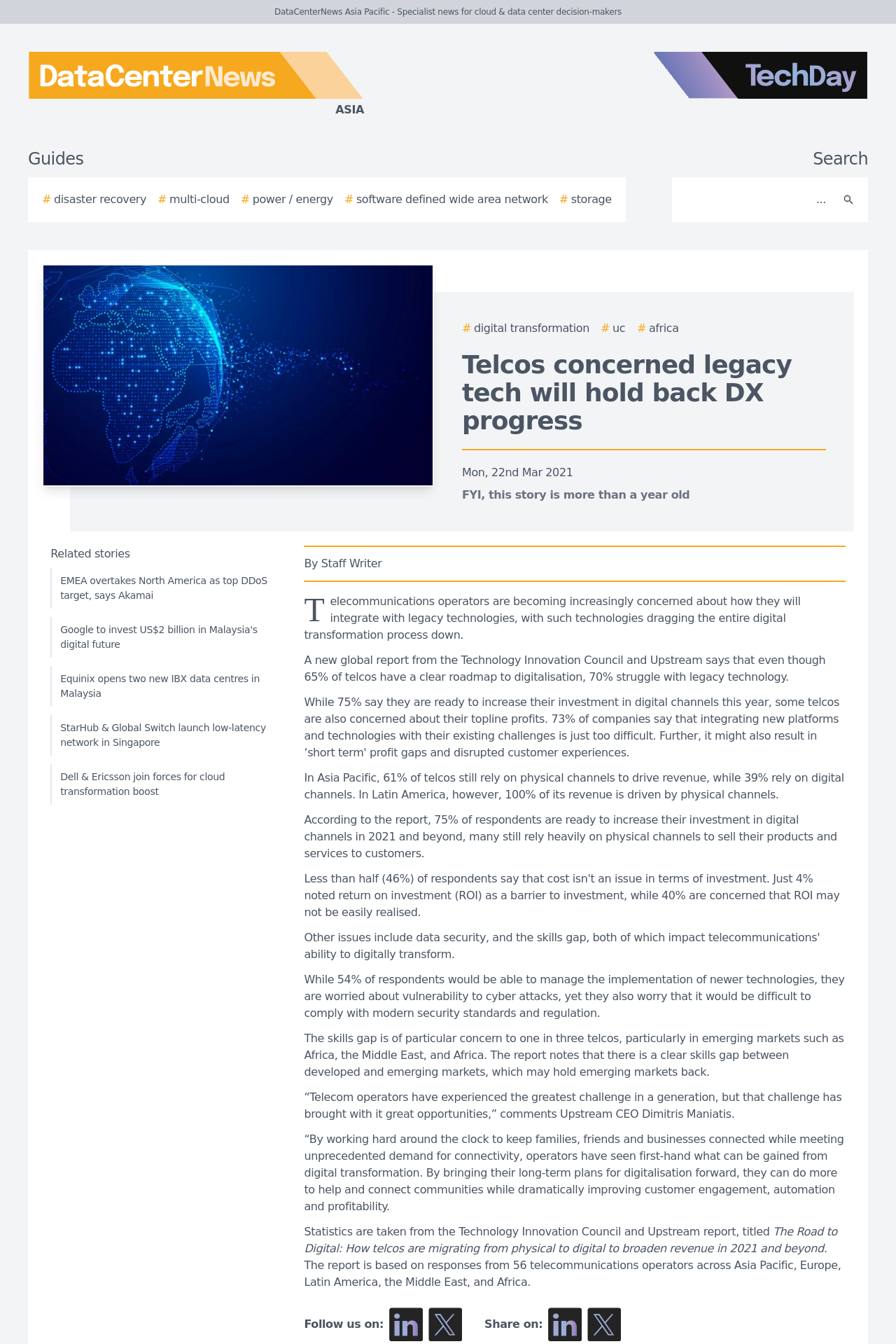Describe every aspect of the webpage in a detailed manner.

This webpage is about a news article titled "Telcos concerned legacy tech will hold back DX progress" from DataCenterNews Asia Pacific. At the top, there is a logo of DataCenterNews Asia Pacific on the left and a logo of TechDay on the right. Below the logos, there are navigation links to "Guides" and "Search" with a search textbox and a search button. 

The main content of the webpage is an article about telecommunications operators struggling with legacy technology, which is hindering their digital transformation progress. The article cites a report from the Technology Innovation Council and Upstream, stating that 65% of telcos have a clear roadmap to digitalization, but 70% struggle with legacy technology. 

The article is divided into several paragraphs, with a heading and a publication date "Mon, 22nd Mar 2021" at the top. There are also links to related stories at the bottom of the page, including "EMEA overtakes North America as top DDoS target, says Akamai", "Google to invest US$2 billion in Malaysia's digital future", and others. 

On the right side of the article, there is a section with links to other topics, including "digital transformation", "uc", and "africa". There are also social media links to follow and share the article on LinkedIn and other platforms.